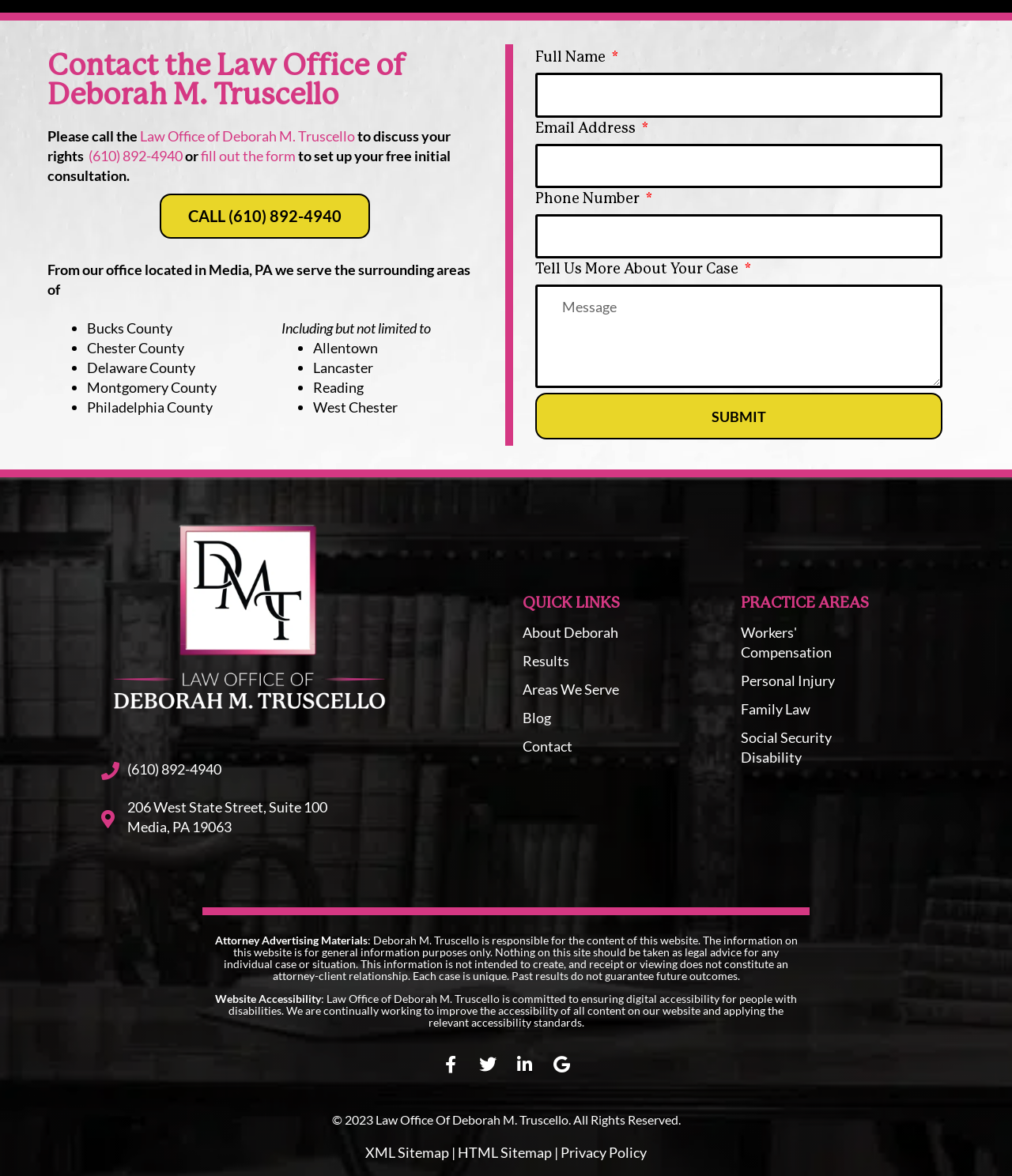Provide the bounding box coordinates of the area you need to click to execute the following instruction: "Fill out the form".

[0.196, 0.125, 0.292, 0.14]